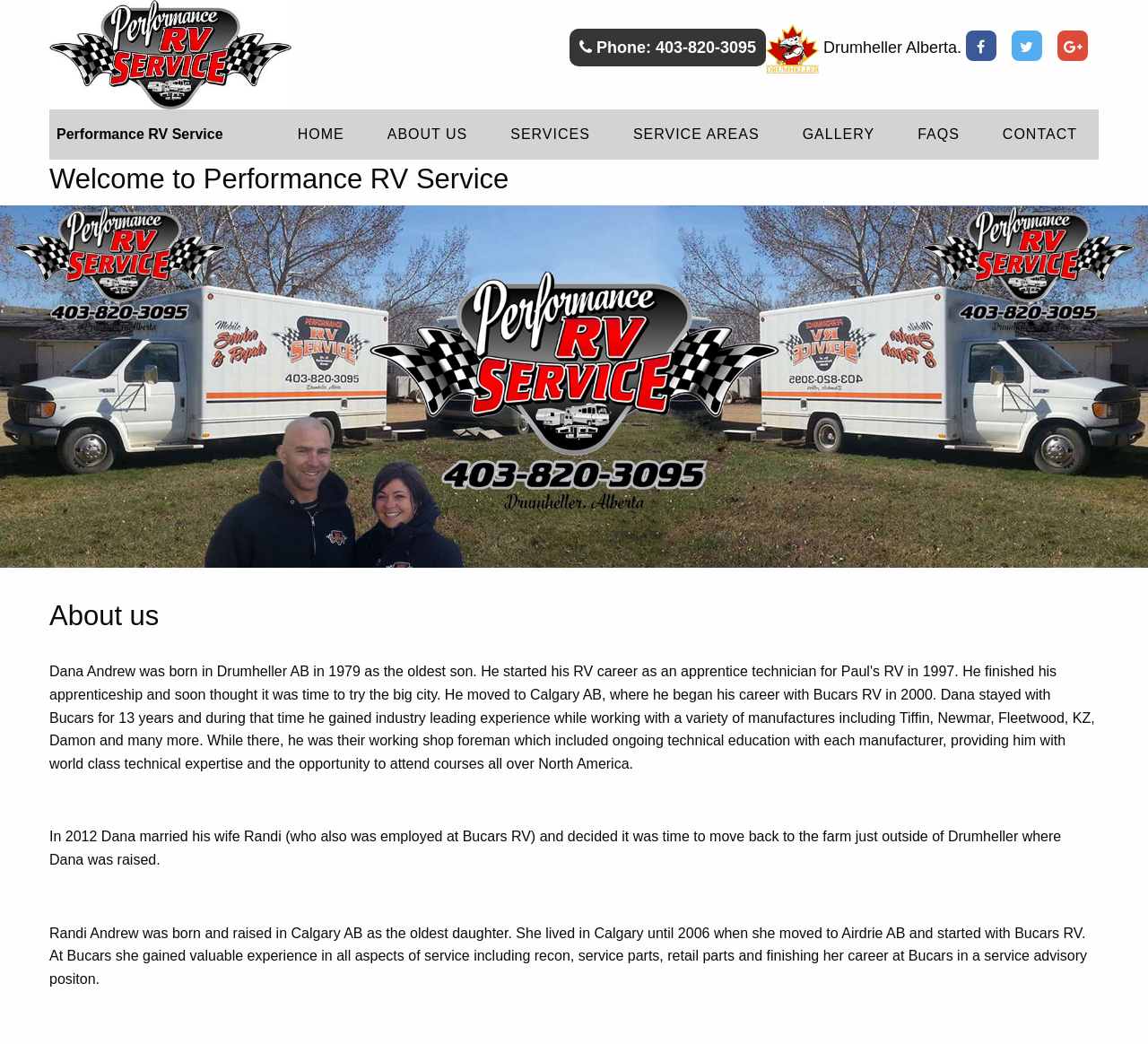What is the phone number of Performance RV Mobile?
Use the image to give a comprehensive and detailed response to the question.

I found the phone number by looking at the link element with the text ' Phone: 403-820-3095' which is located at the top of the webpage.